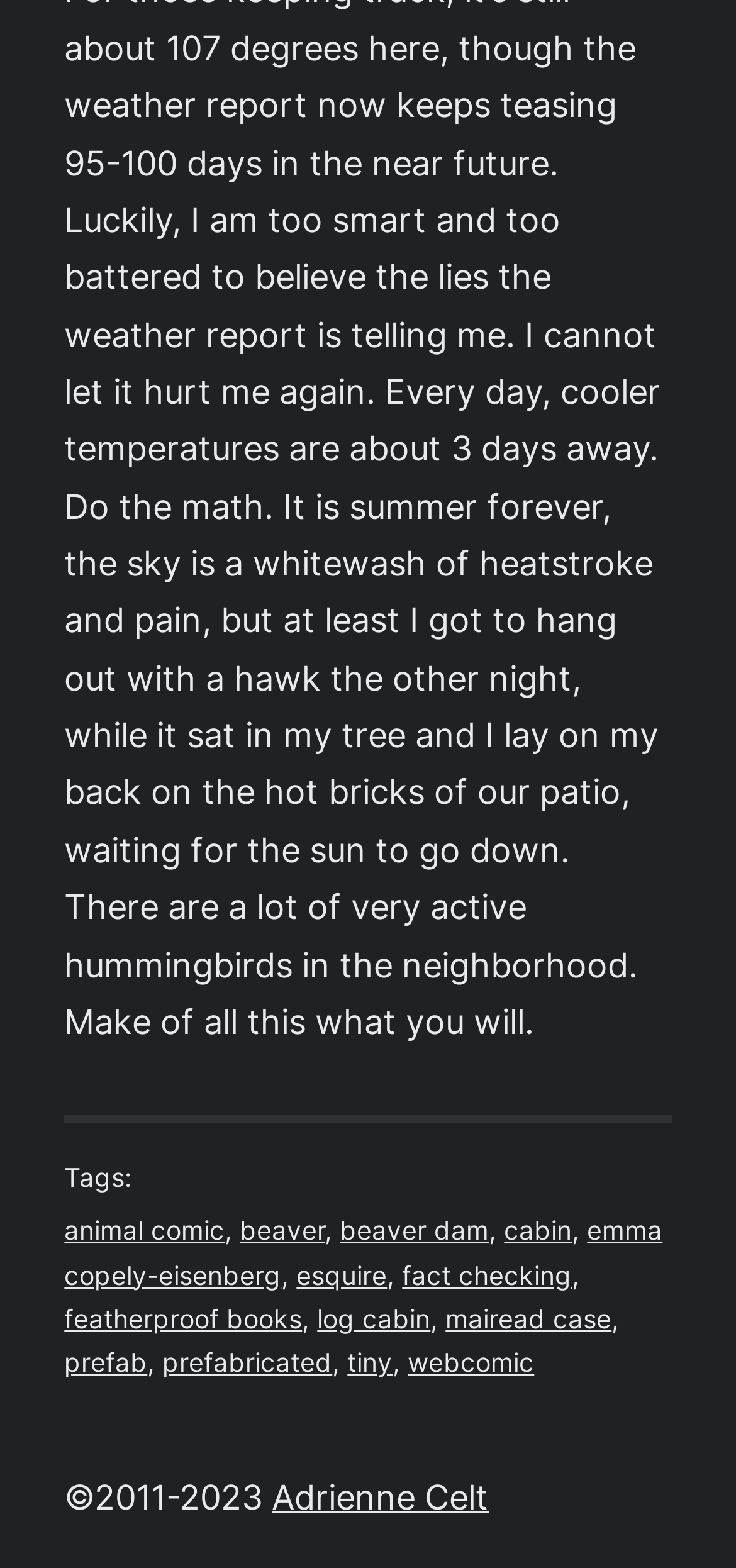Refer to the image and answer the question with as much detail as possible: What is the copyright year range?

The copyright year range is '2011-2023' which is indicated by the StaticText element '©2011-2023' located at the bottom of the webpage, indicated by its y1 coordinate being 0.942.